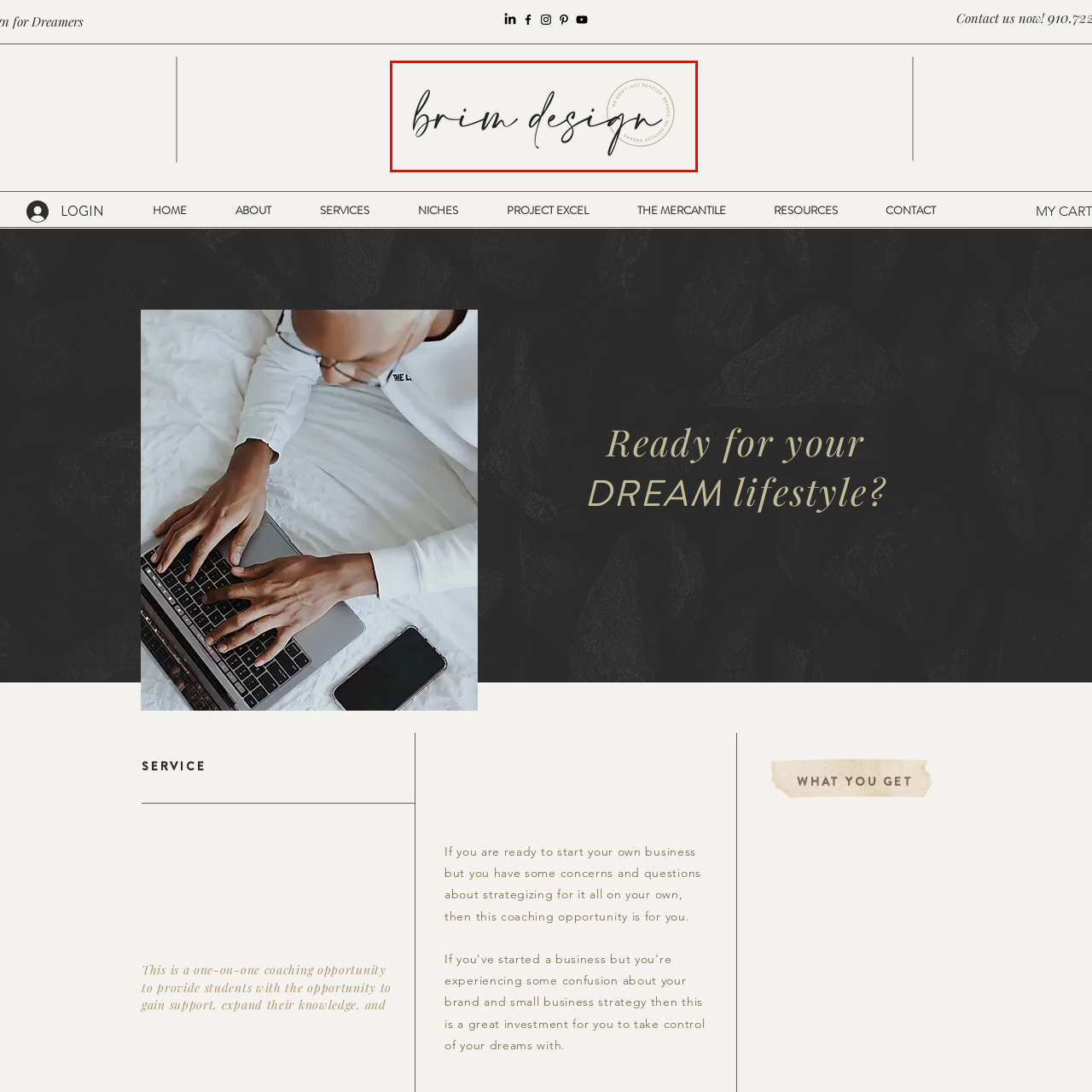View the part of the image surrounded by red, What is the shape of the badge in the logo? Respond with a concise word or phrase.

circular